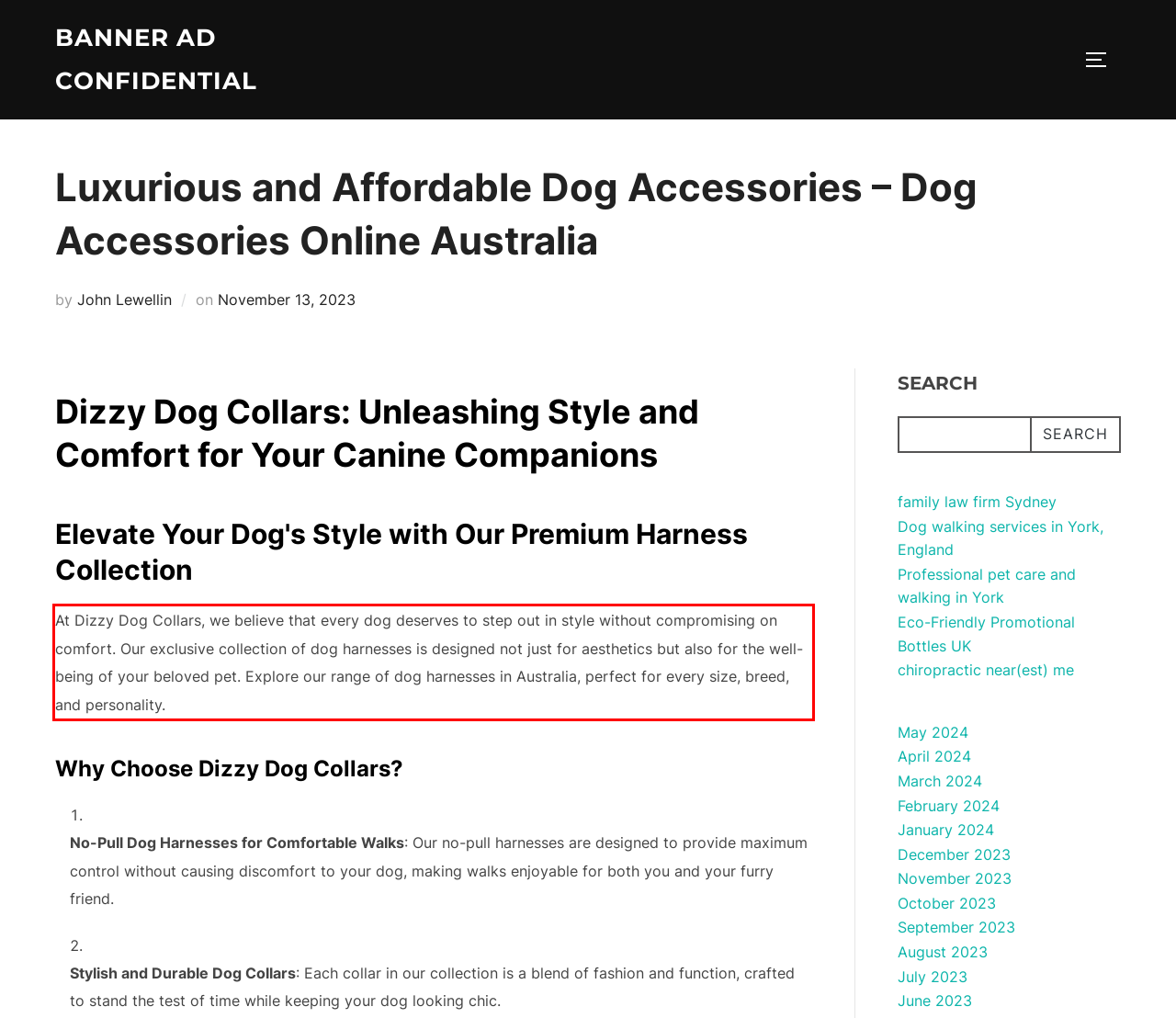You are provided with a screenshot of a webpage containing a red bounding box. Please extract the text enclosed by this red bounding box.

At Dizzy Dog Collars, we believe that every dog deserves to step out in style without compromising on comfort. Our exclusive collection of dog harnesses is designed not just for aesthetics but also for the well-being of your beloved pet. Explore our range of dog harnesses in Australia, perfect for every size, breed, and personality.